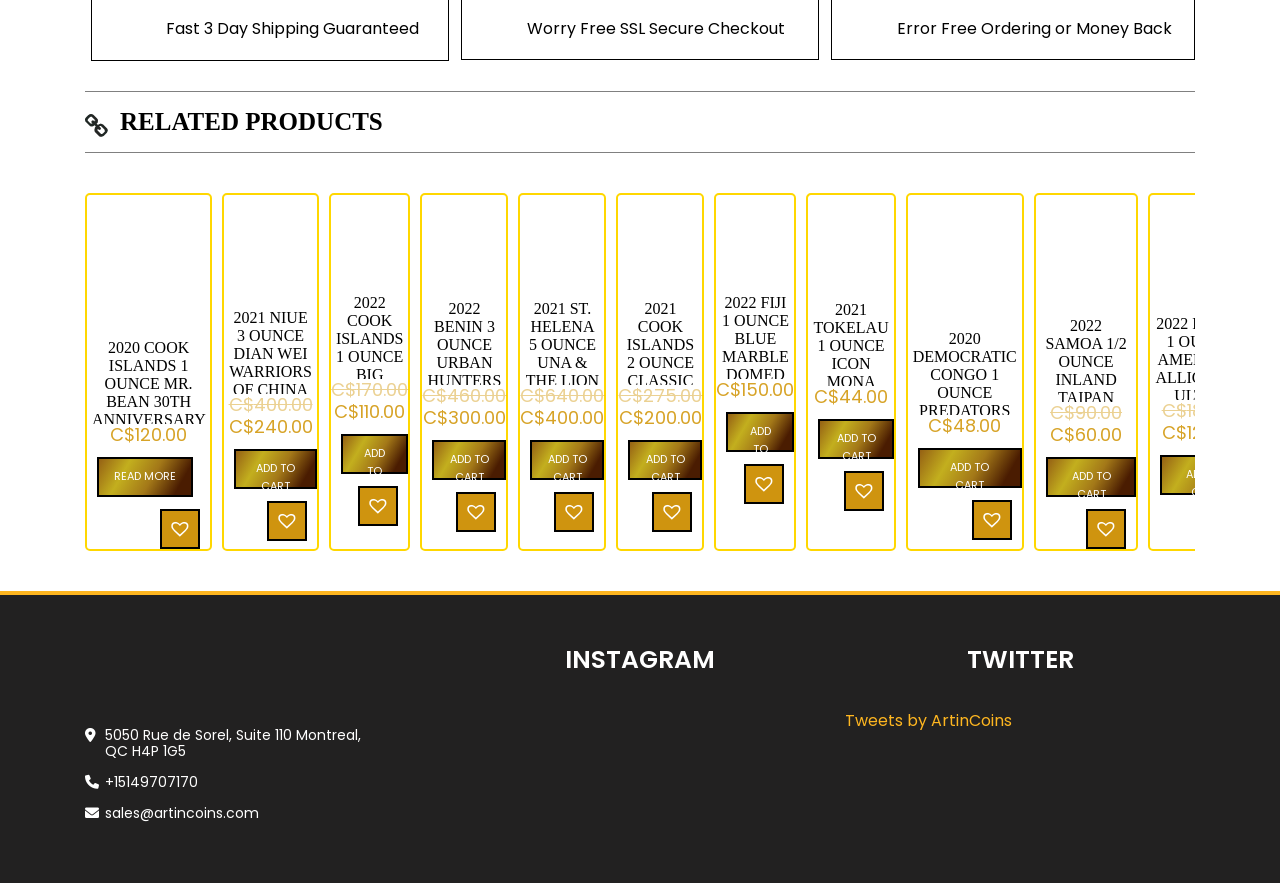Using the provided description +15149707170, find the bounding box coordinates for the UI element. Provide the coordinates in (top-left x, top-left y, bottom-right x, bottom-right y) format, ensuring all values are between 0 and 1.

[0.082, 0.874, 0.155, 0.897]